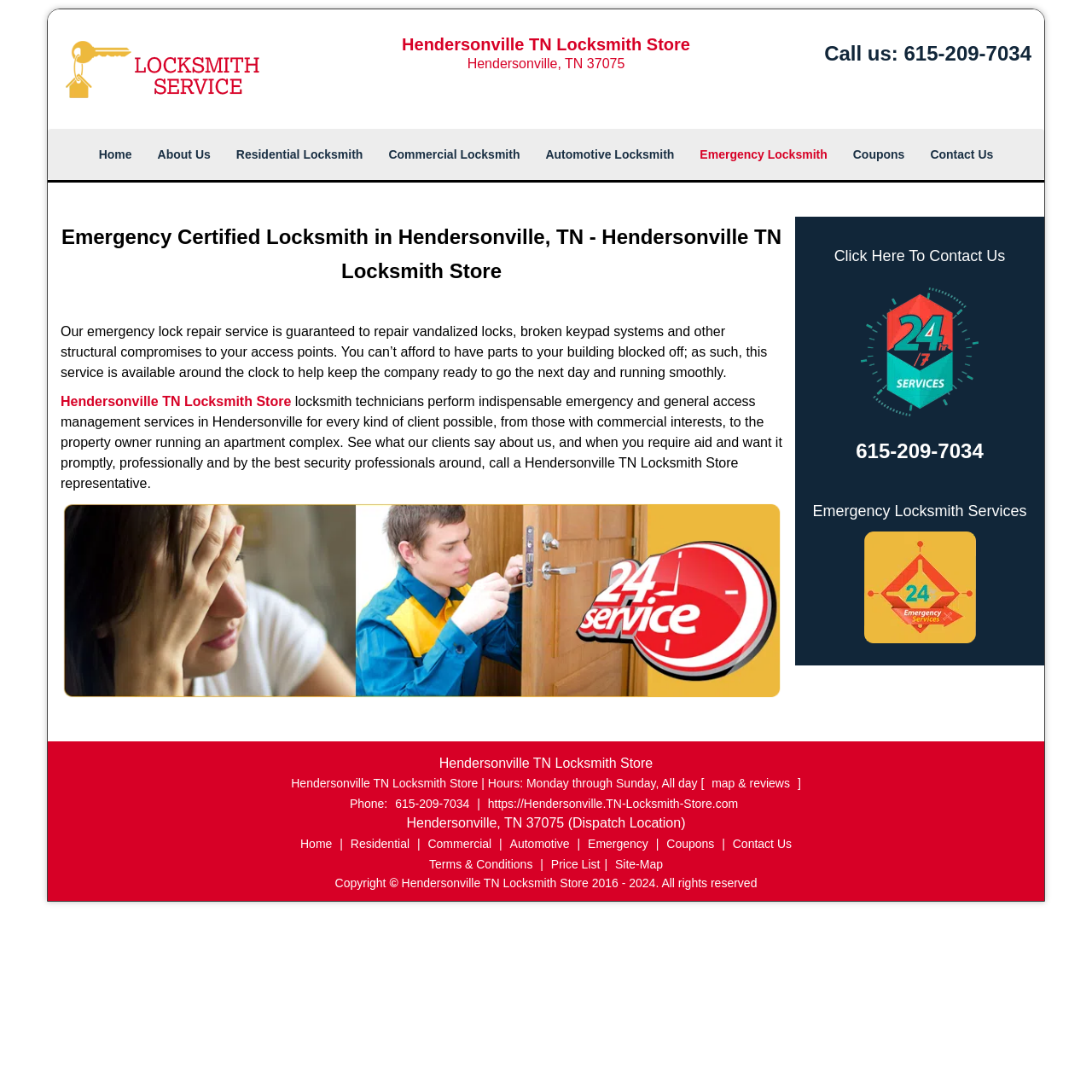Find the bounding box coordinates of the element to click in order to complete this instruction: "Call the locksmith store". The bounding box coordinates must be four float numbers between 0 and 1, denoted as [left, top, right, bottom].

[0.828, 0.038, 0.945, 0.059]